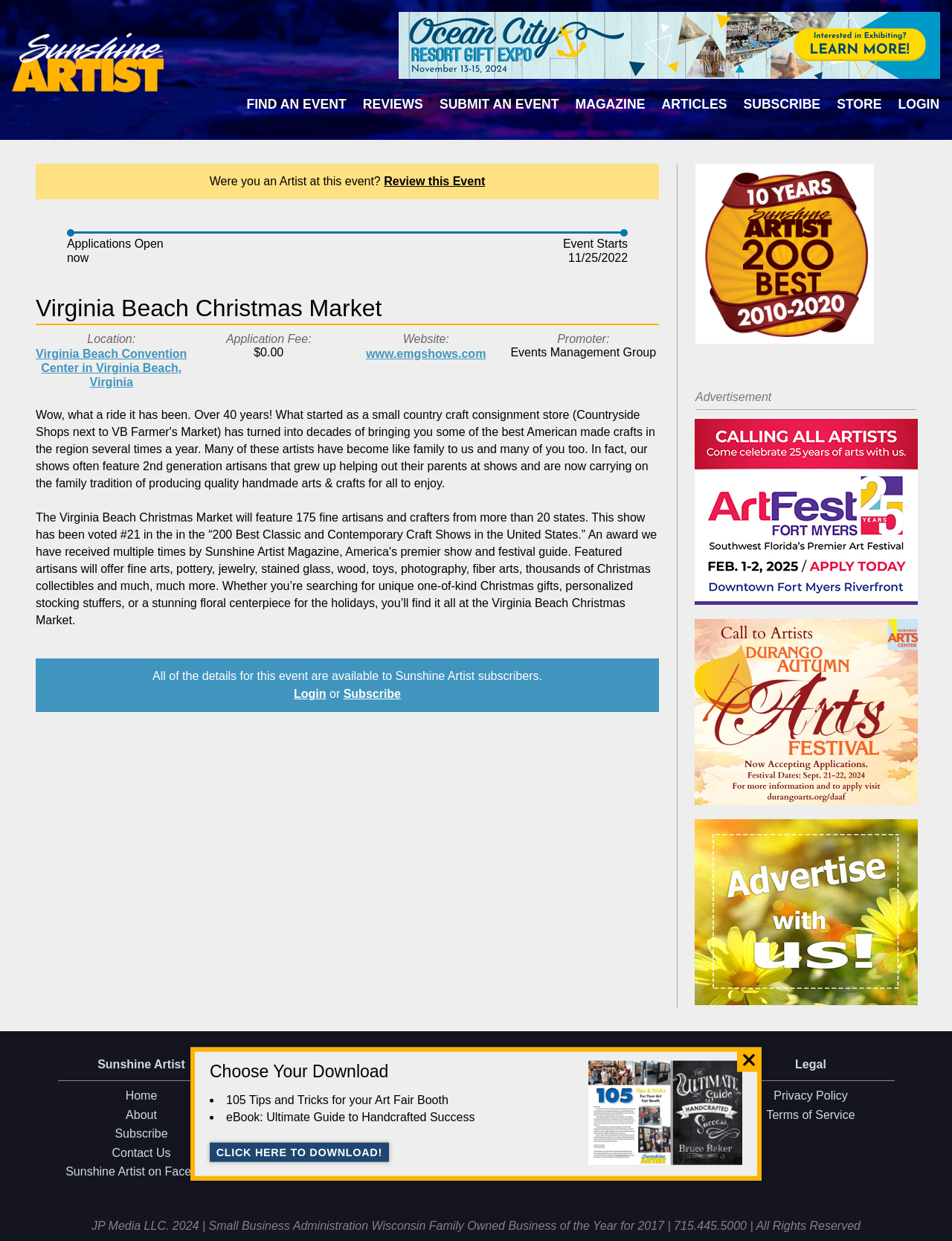Locate the bounding box coordinates of the clickable region necessary to complete the following instruction: "Subscribe to Sunshine Artist". Provide the coordinates in the format of four float numbers between 0 and 1, i.e., [left, top, right, bottom].

[0.361, 0.554, 0.421, 0.564]